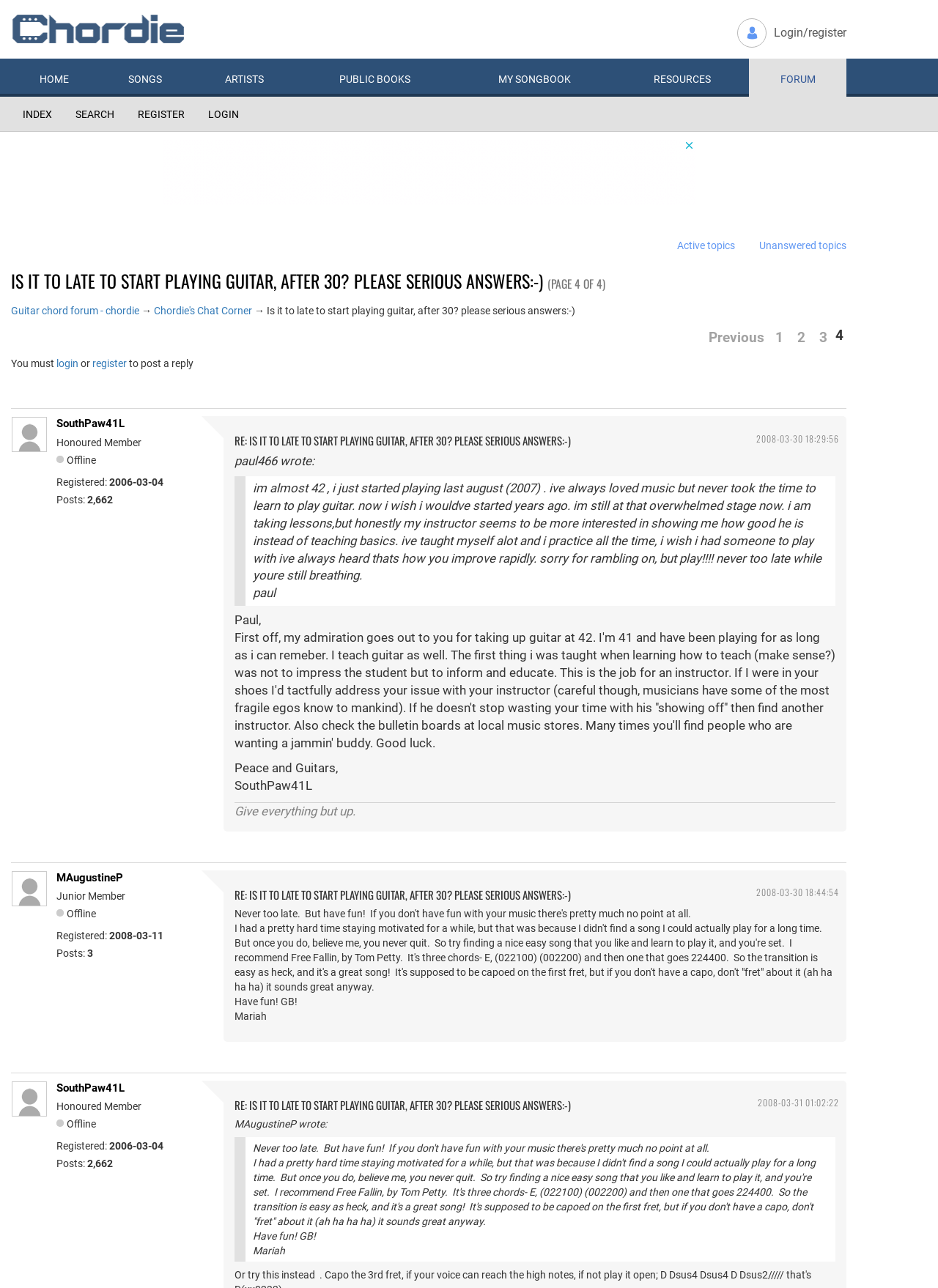Please identify the bounding box coordinates of the clickable area that will fulfill the following instruction: "Read the post by 'SouthPaw41L'". The coordinates should be in the format of four float numbers between 0 and 1, i.e., [left, top, right, bottom].

[0.06, 0.324, 0.133, 0.334]